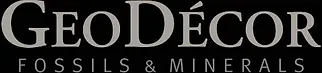What is the tone of the logo's design?
From the image, provide a succinct answer in one word or a short phrase.

Sophisticated and professional